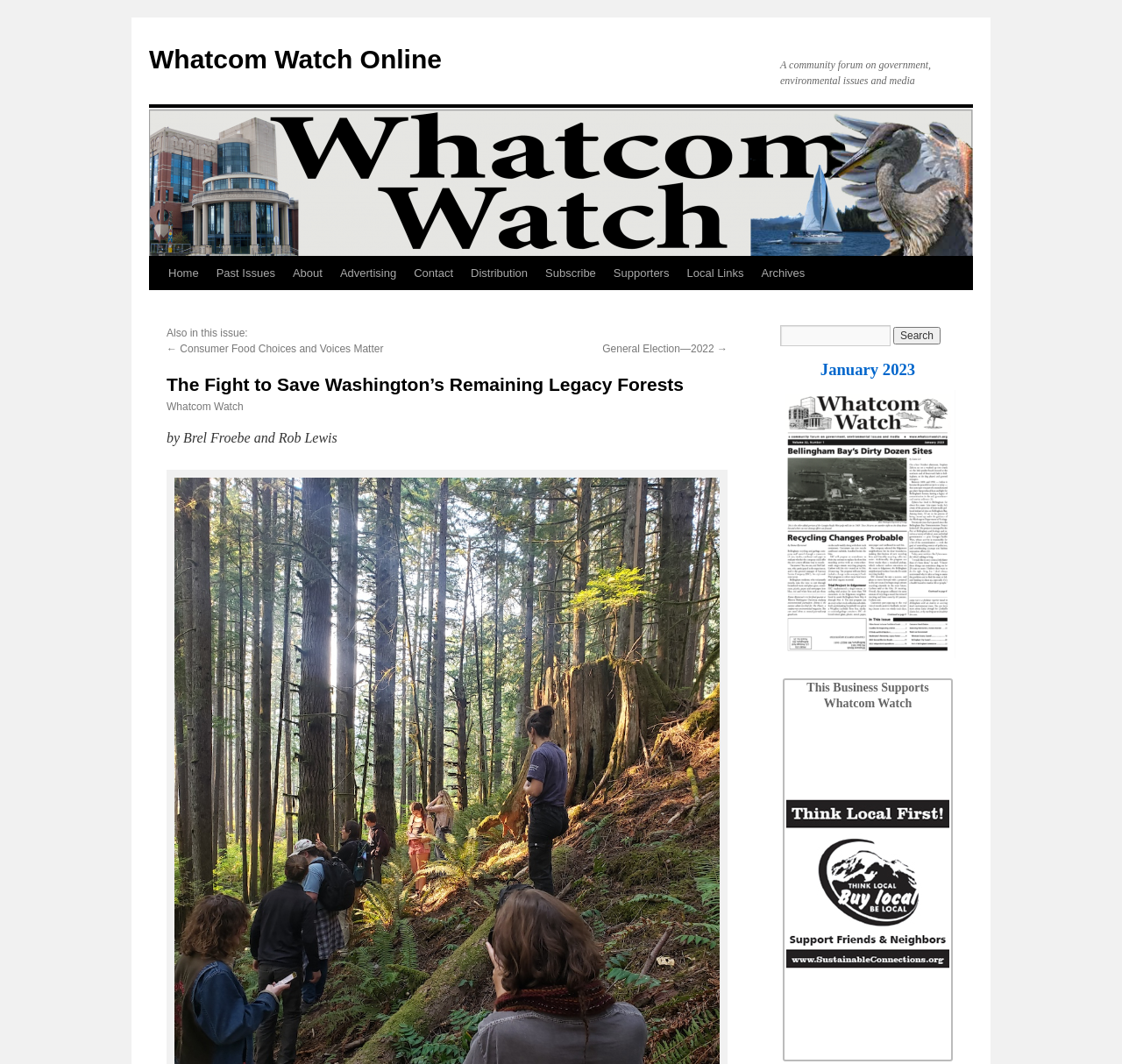Find and provide the bounding box coordinates for the UI element described with: "Chat Now".

None